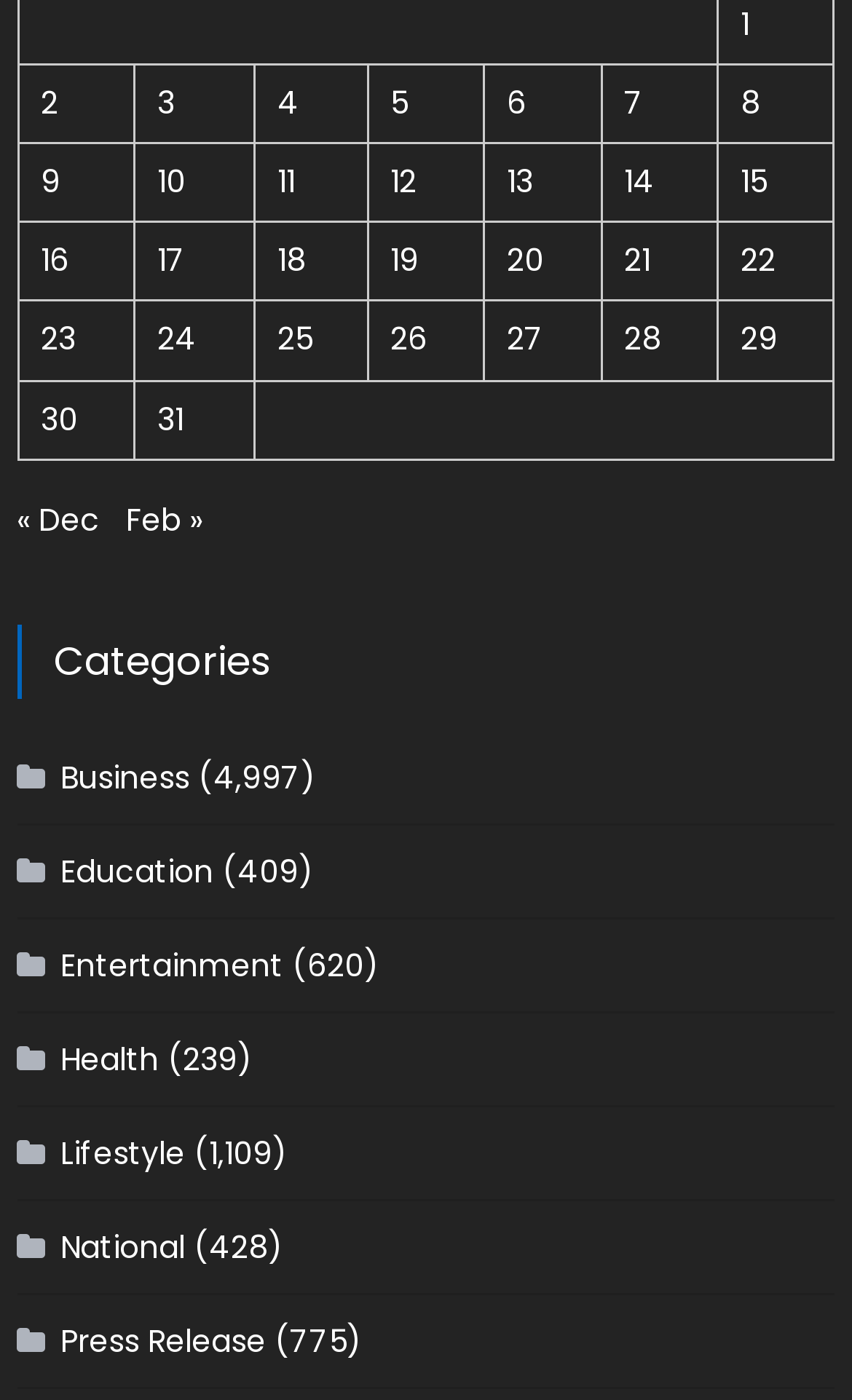Please find the bounding box coordinates of the element's region to be clicked to carry out this instruction: "View 'Business' category".

[0.02, 0.531, 0.223, 0.581]